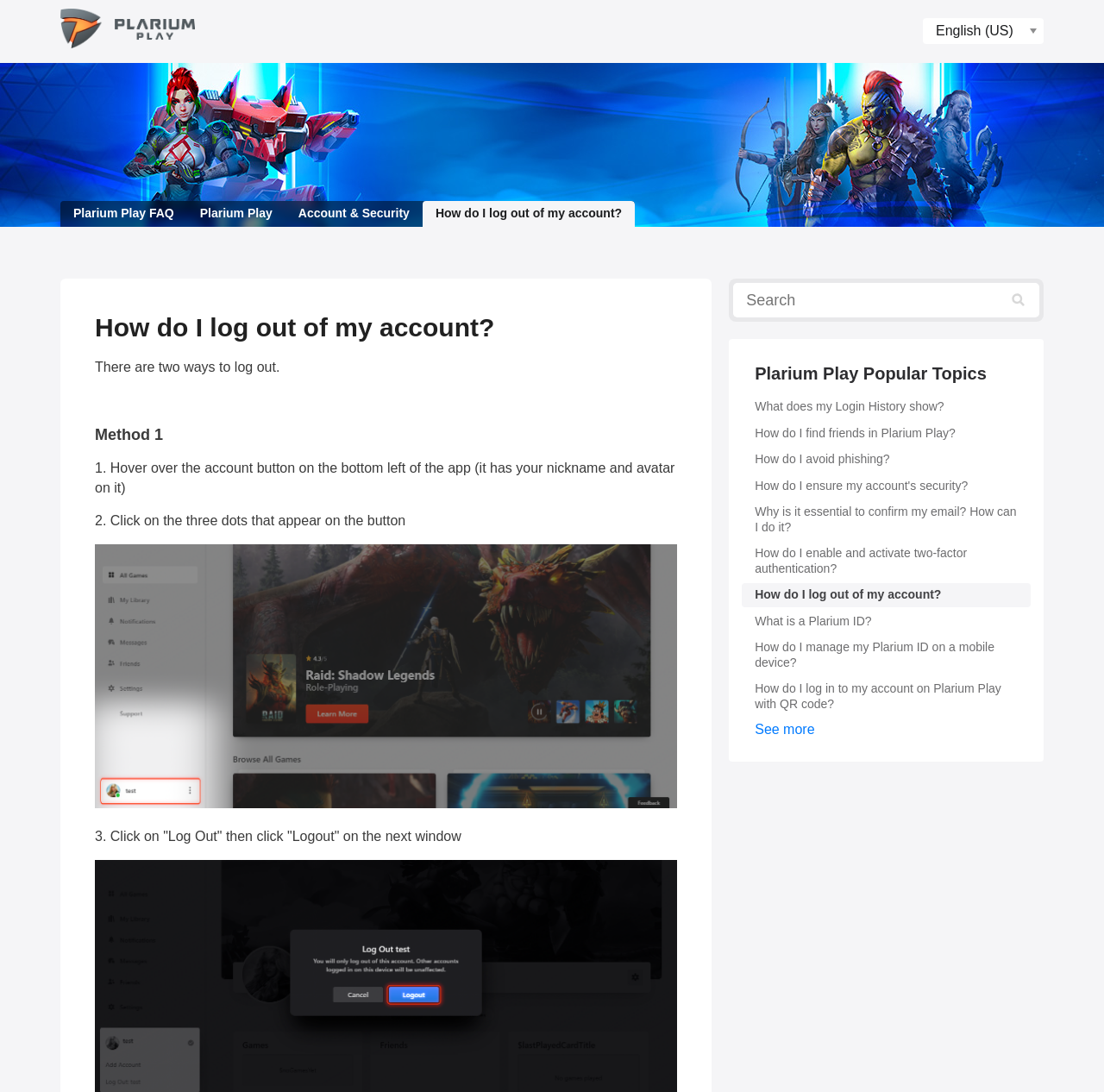Create an elaborate caption for the webpage.

This webpage is a FAQ page from Plarium Play, with a focus on logging out of an account. At the top left, there is a link to the Plarium Play FAQ Help Center home page, accompanied by an image. On the top right, there is a button to select the language, currently set to English (US).

Below the language button, there is a navigation menu with three list items: Plarium Play FAQ, Plarium Play, and Account & Security. The current page is highlighted, with the title "How do I log out of my account?" displayed prominently.

The main content of the page is divided into two sections. The first section explains the process of logging out, with two methods described in detail. The text is accompanied by an image of three dots, which is a visual aid to help illustrate the process.

The second section is a list of popular topics related to Plarium Play, with nine links to other FAQ pages. These topics include login history, finding friends, phishing, account security, email confirmation, two-factor authentication, and more. At the bottom of this list, there is a "See more" link.

On the right side of the page, there is a search bar where users can enter keywords to find relevant FAQ pages.